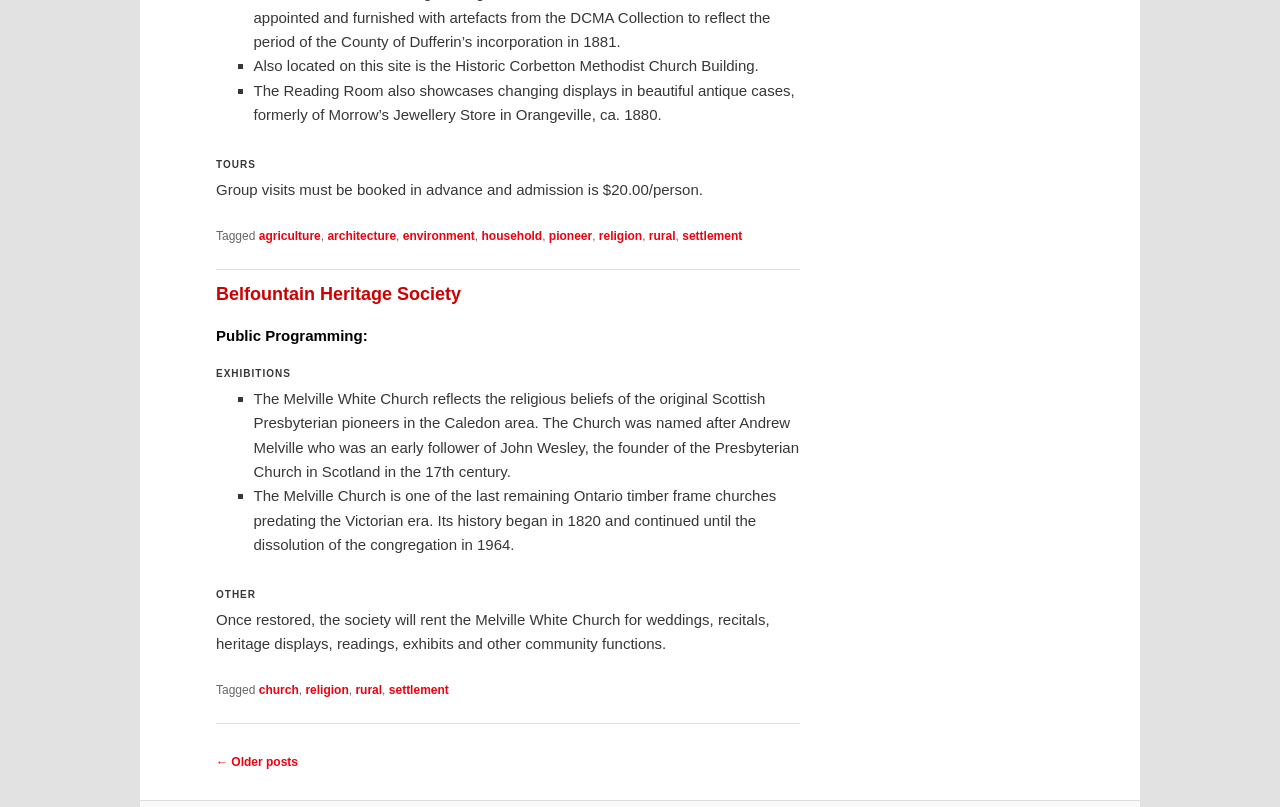Bounding box coordinates must be specified in the format (top-left x, top-left y, bottom-right x, bottom-right y). All values should be floating point numbers between 0 and 1. What are the bounding box coordinates of the UI element described as: settlement

[0.304, 0.846, 0.351, 0.864]